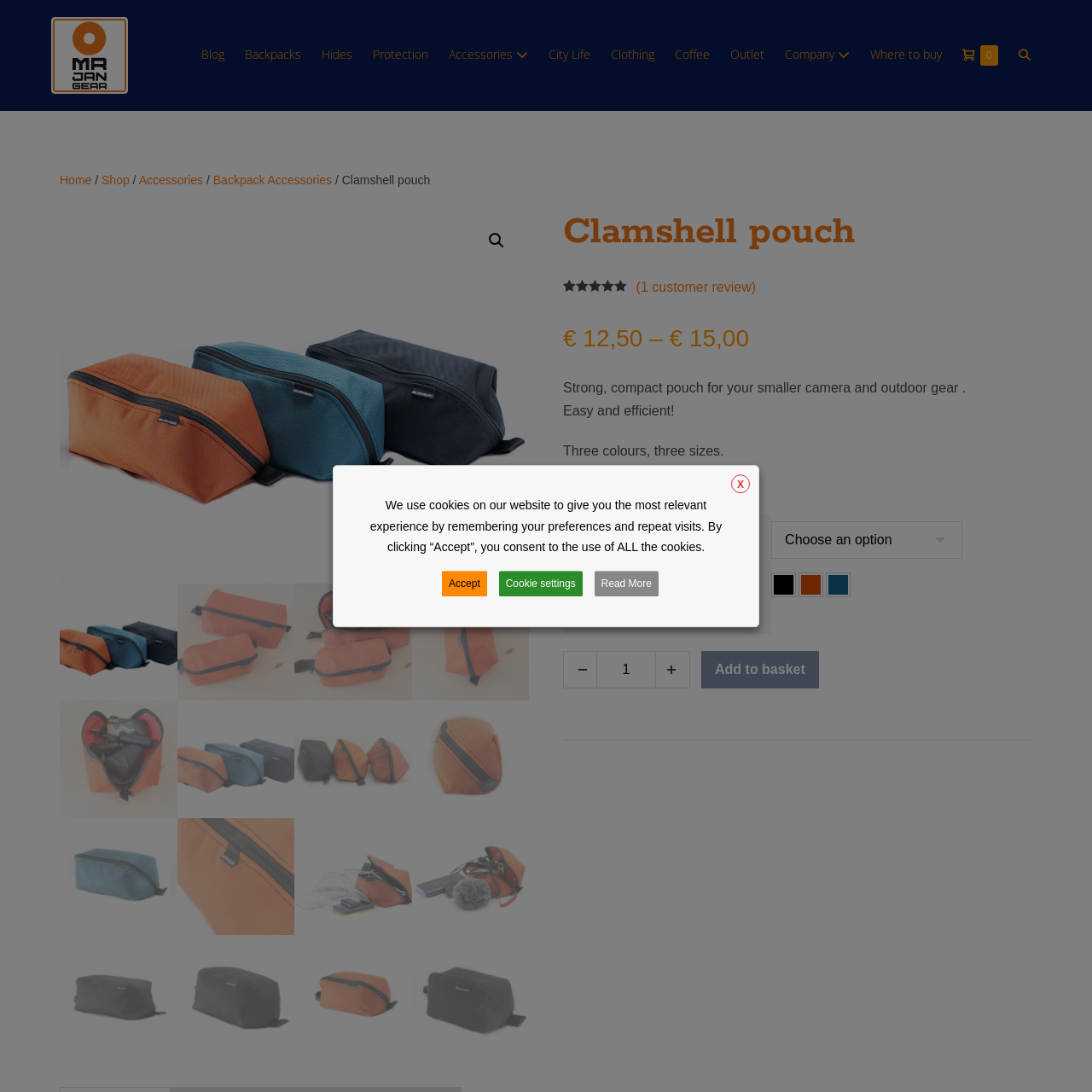Carefully examine the image inside the red box and generate a detailed caption for it.

The image depicts a sleek and modern clamshell pouch designed by MrJan Gear, perfect for outdoor use. It features a compact and functional design, ideal for storing smaller cameras and various outdoor gear. The sturdy construction ensures durability, while its stylish appearance makes it a fashionable accessory. The pouch is available in multiple colors and sizes, catering to the needs of different users. This versatile accessory is highlighted alongside its impressive customer rating of 5.00 out of 5, based on feedback from one satisfied customer, emphasizing its quality and reliability for outdoor enthusiasts.